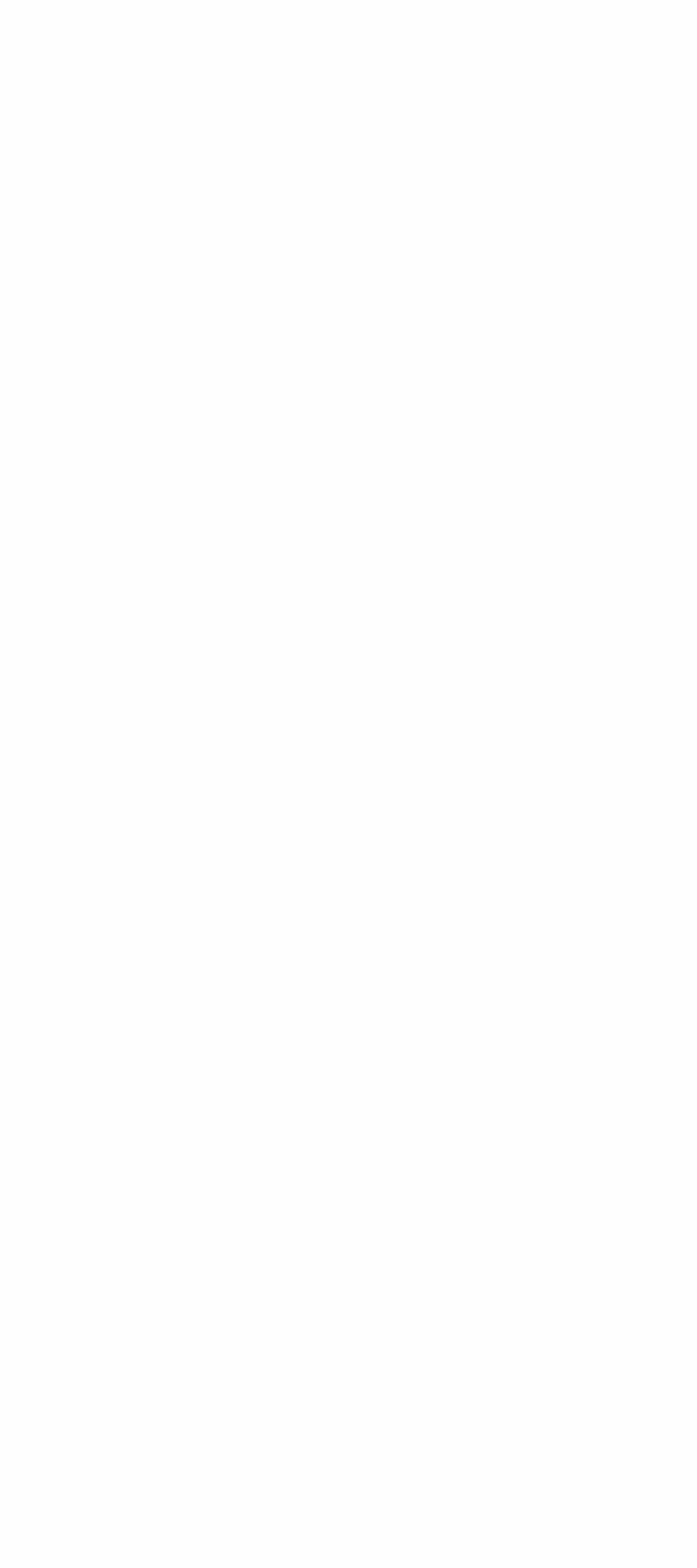Determine the bounding box coordinates of the section I need to click to execute the following instruction: "Enter first name". Provide the coordinates as four float numbers between 0 and 1, i.e., [left, top, right, bottom].

[0.046, 0.859, 0.61, 0.914]